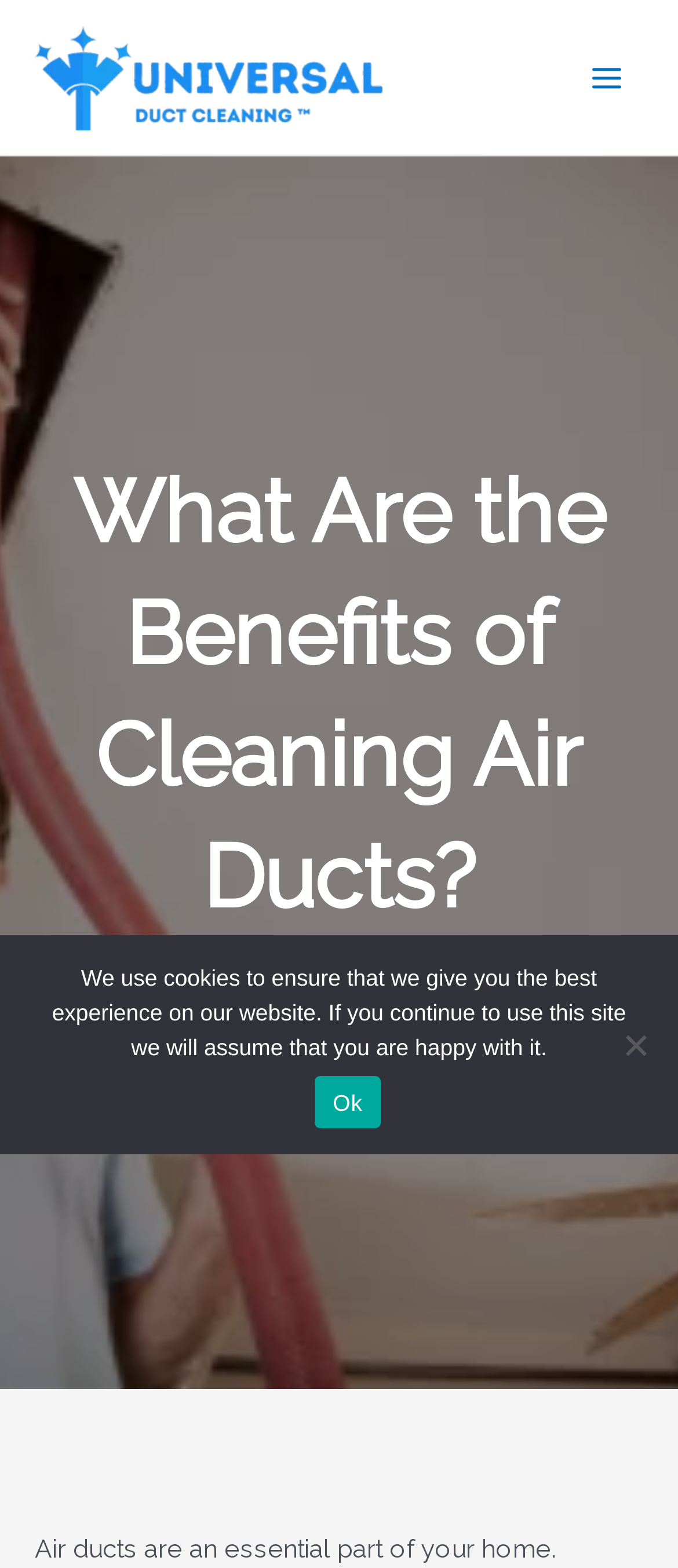Identify the text that serves as the heading for the webpage and generate it.

What Are the Benefits of Cleaning Air Ducts?